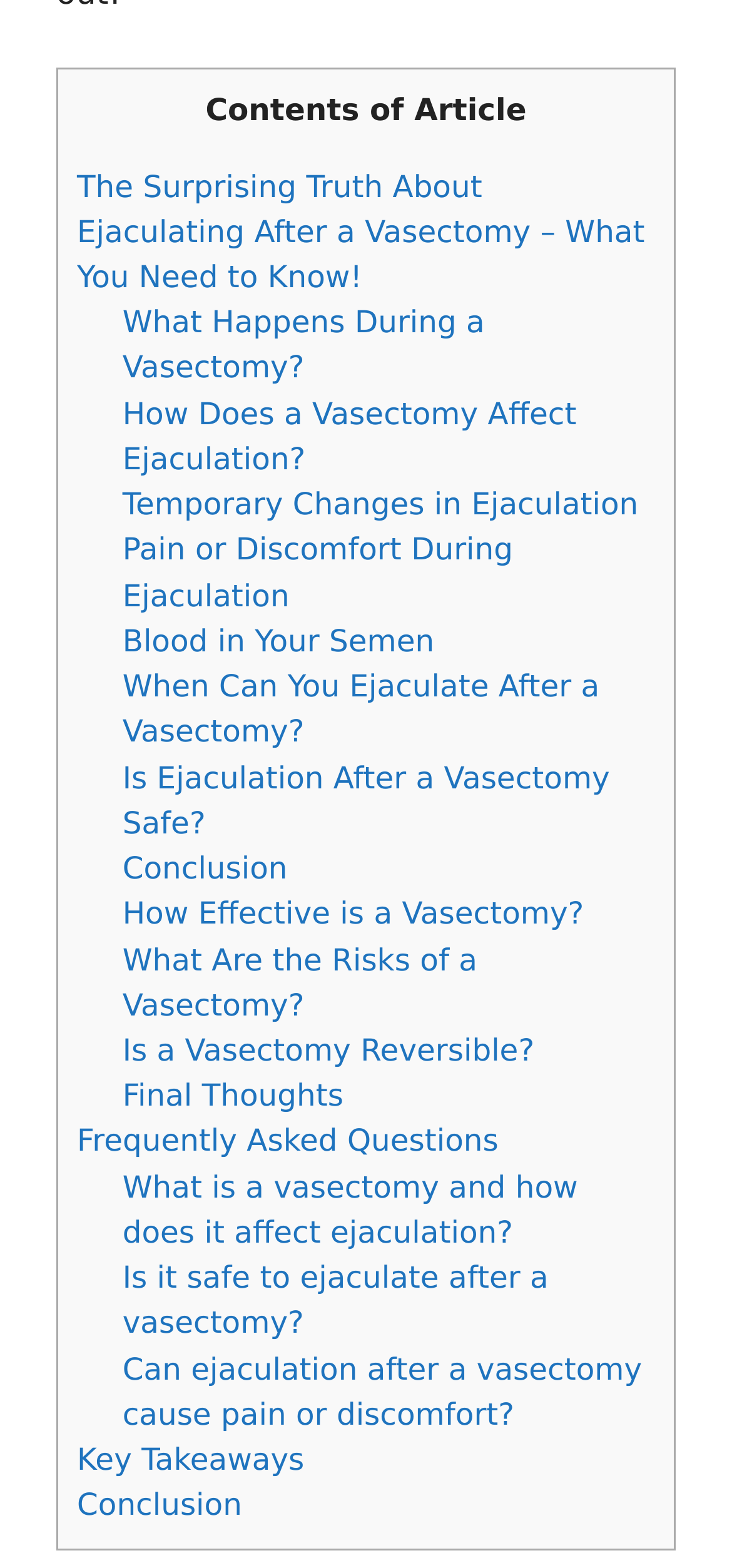Please determine the bounding box coordinates of the element to click on in order to accomplish the following task: "Read the article about the surprising truth about ejaculating after a vasectomy". Ensure the coordinates are four float numbers ranging from 0 to 1, i.e., [left, top, right, bottom].

[0.105, 0.107, 0.881, 0.188]